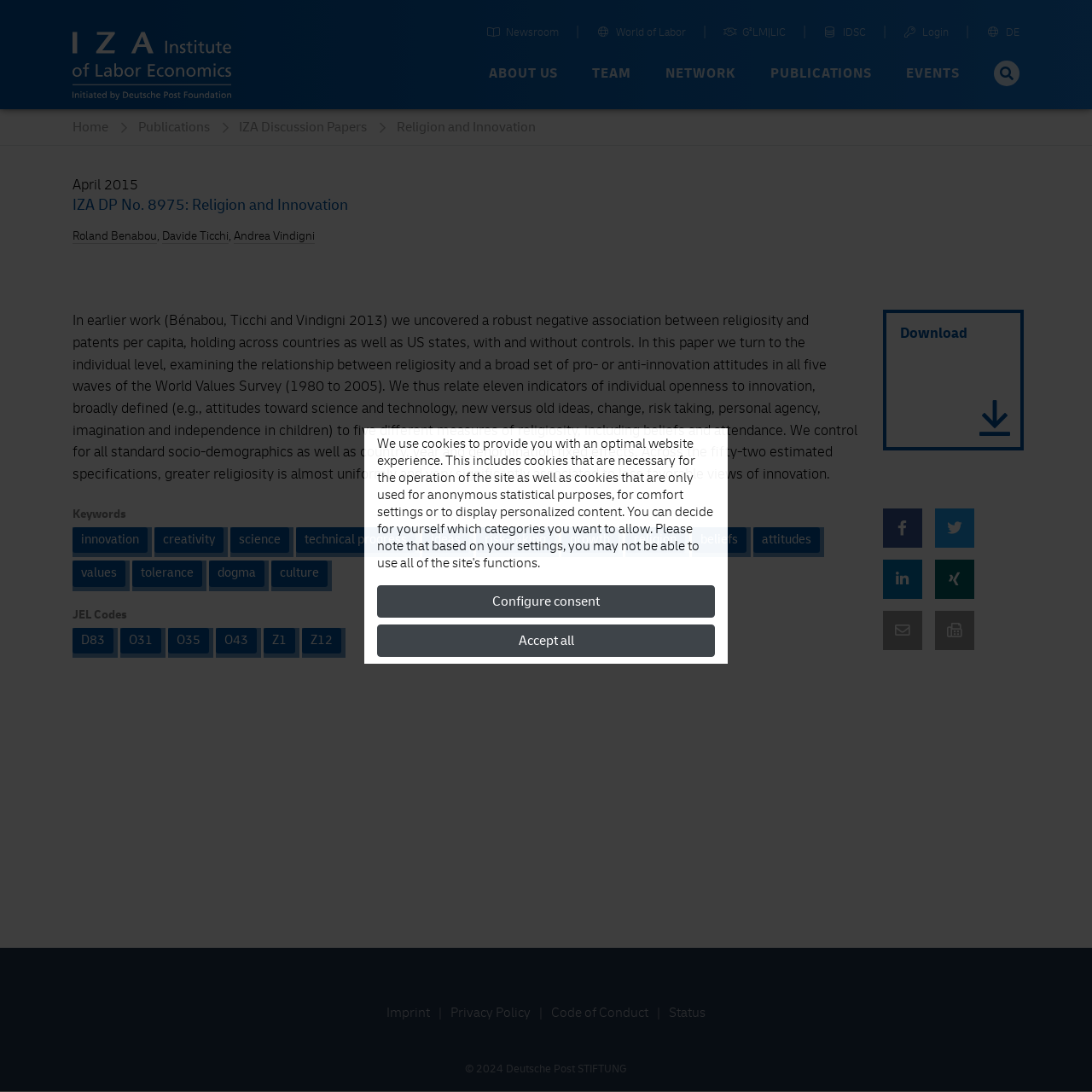Respond with a single word or phrase for the following question: 
What is the format of the downloadable file?

PDF